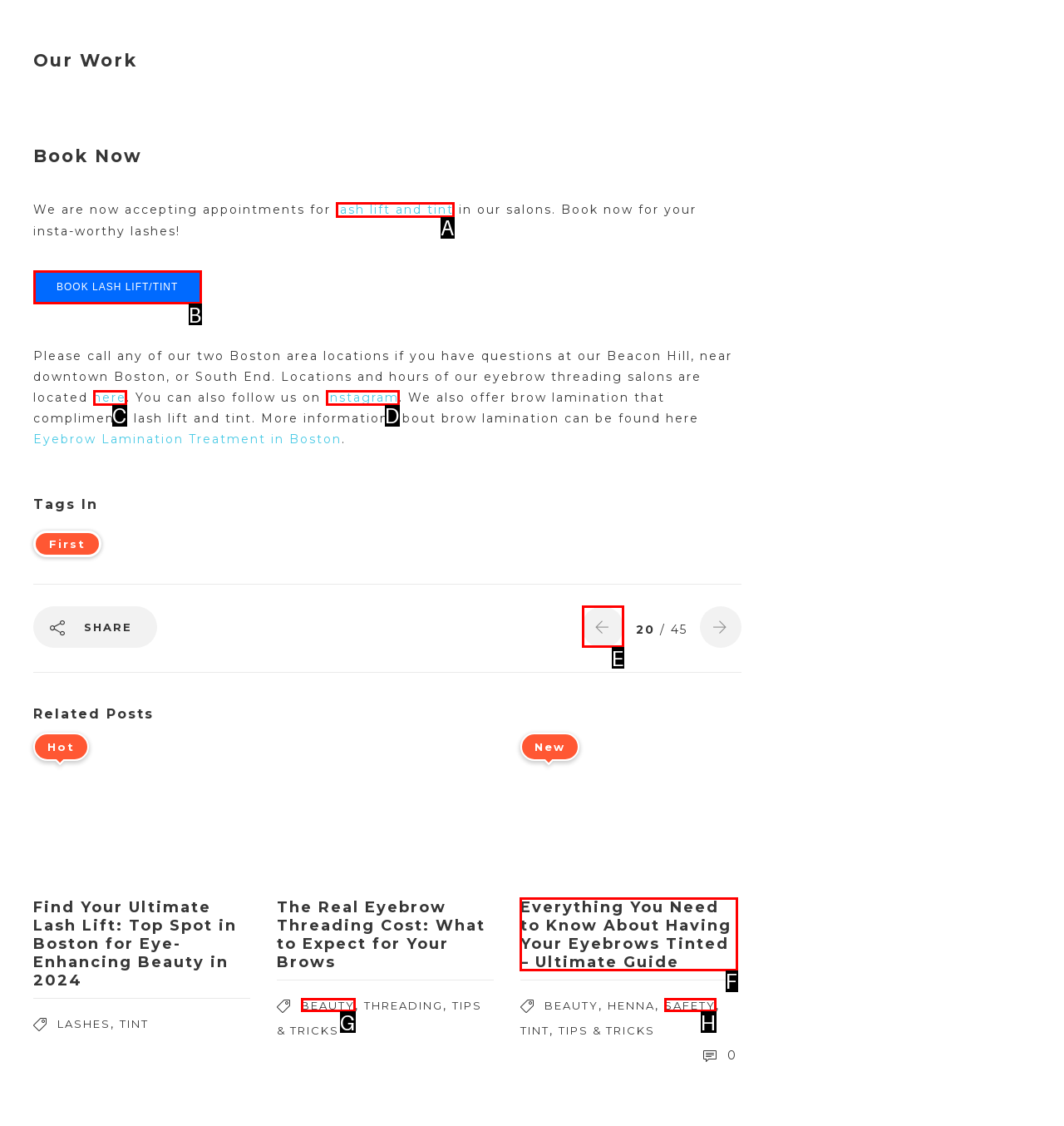From the given options, choose the one to complete the task: Find out about having your eyebrows tinted
Indicate the letter of the correct option.

F